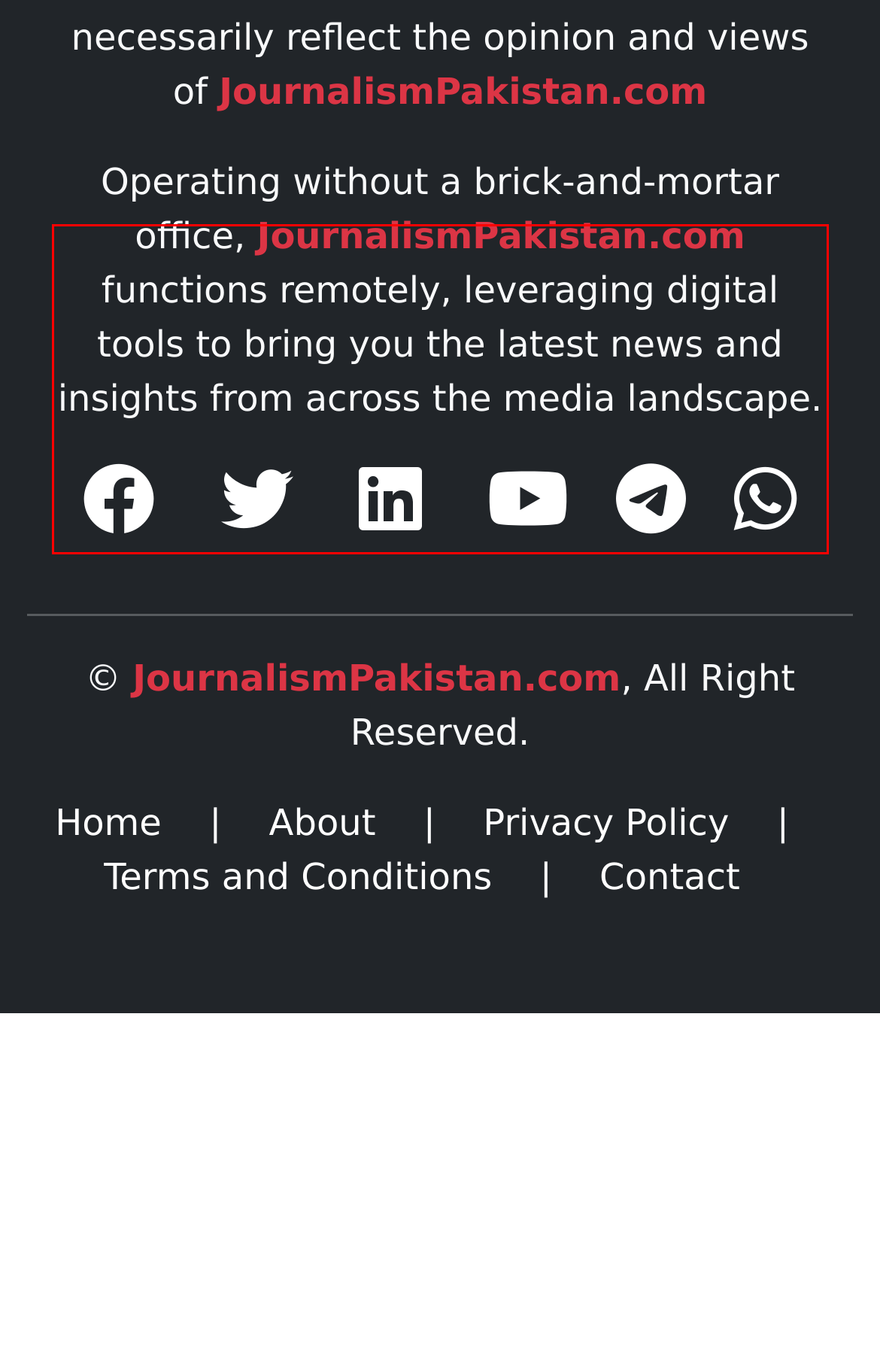Review the screenshot of the webpage and recognize the text inside the red rectangle bounding box. Provide the extracted text content.

JournalismPakistan.com Founded in 2009 by journalists Stephen Manuel and Imran Naeem Ahmad: All rights reserved. Disclaimer: The news content does not necessarily reflect the opinion and views of JournalismPakistan.com